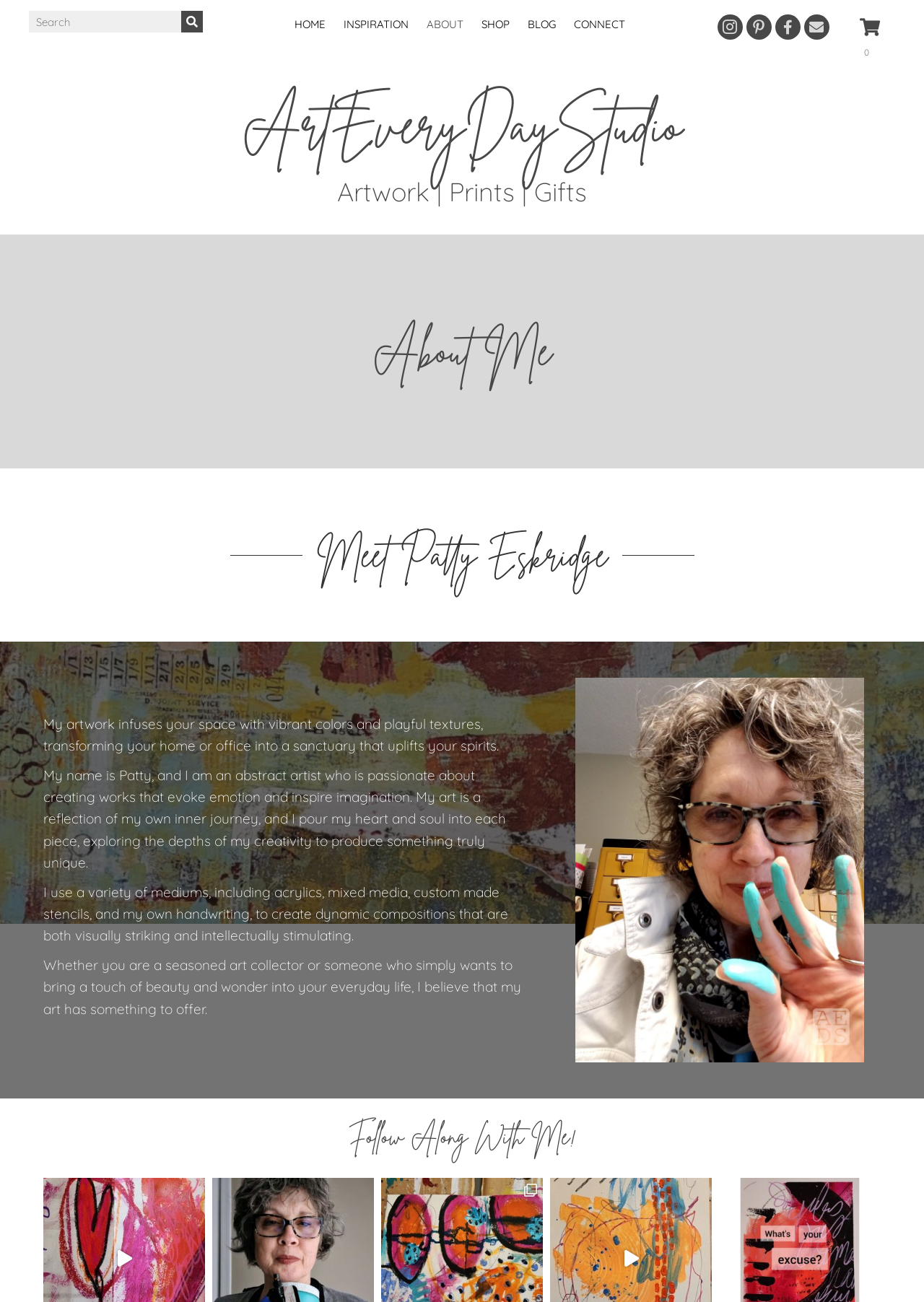Please mark the bounding box coordinates of the area that should be clicked to carry out the instruction: "Search for art pieces".

[0.031, 0.008, 0.196, 0.025]